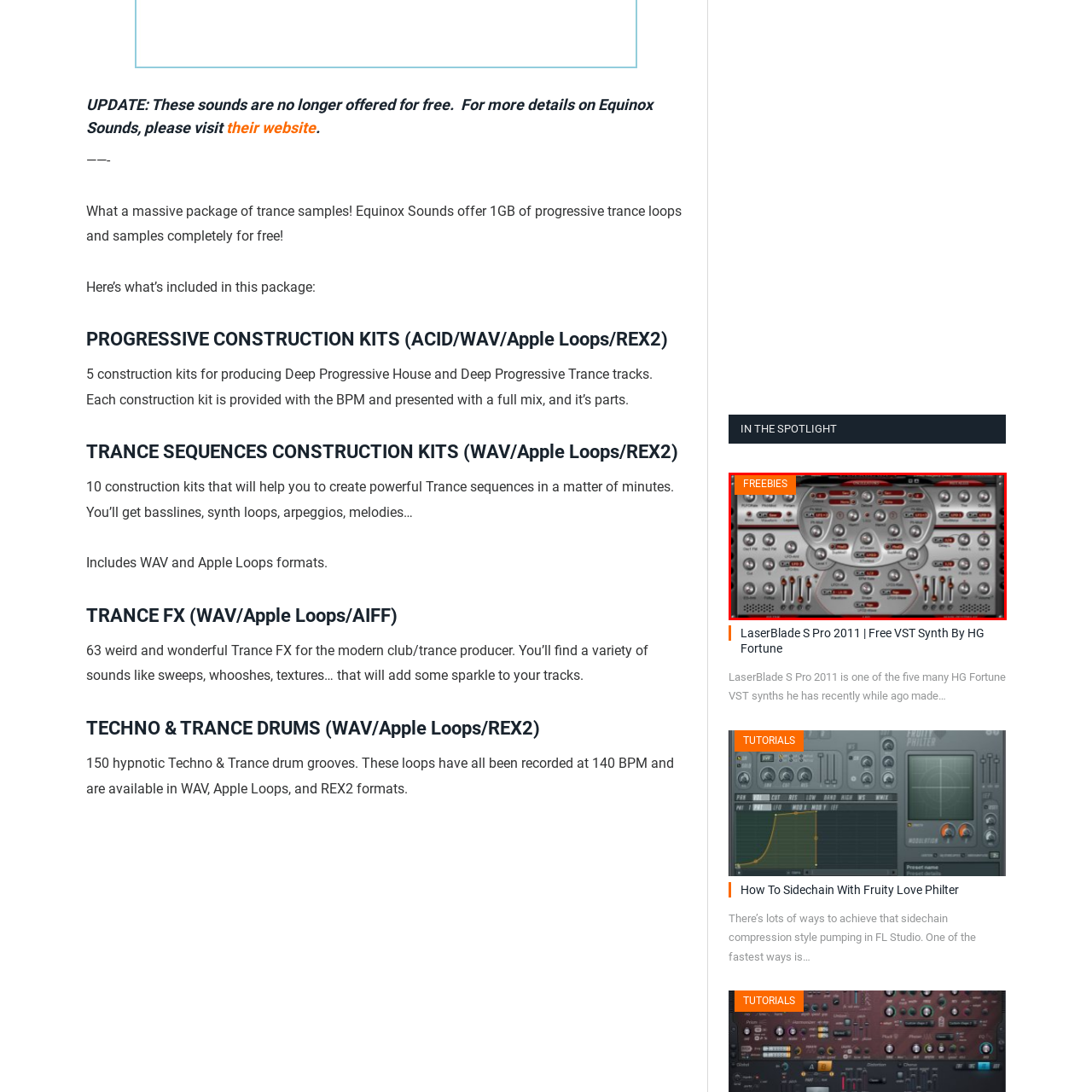Concentrate on the section within the teal border, What is the color of the 'FREEBIES' label? 
Provide a single word or phrase as your answer.

Orange